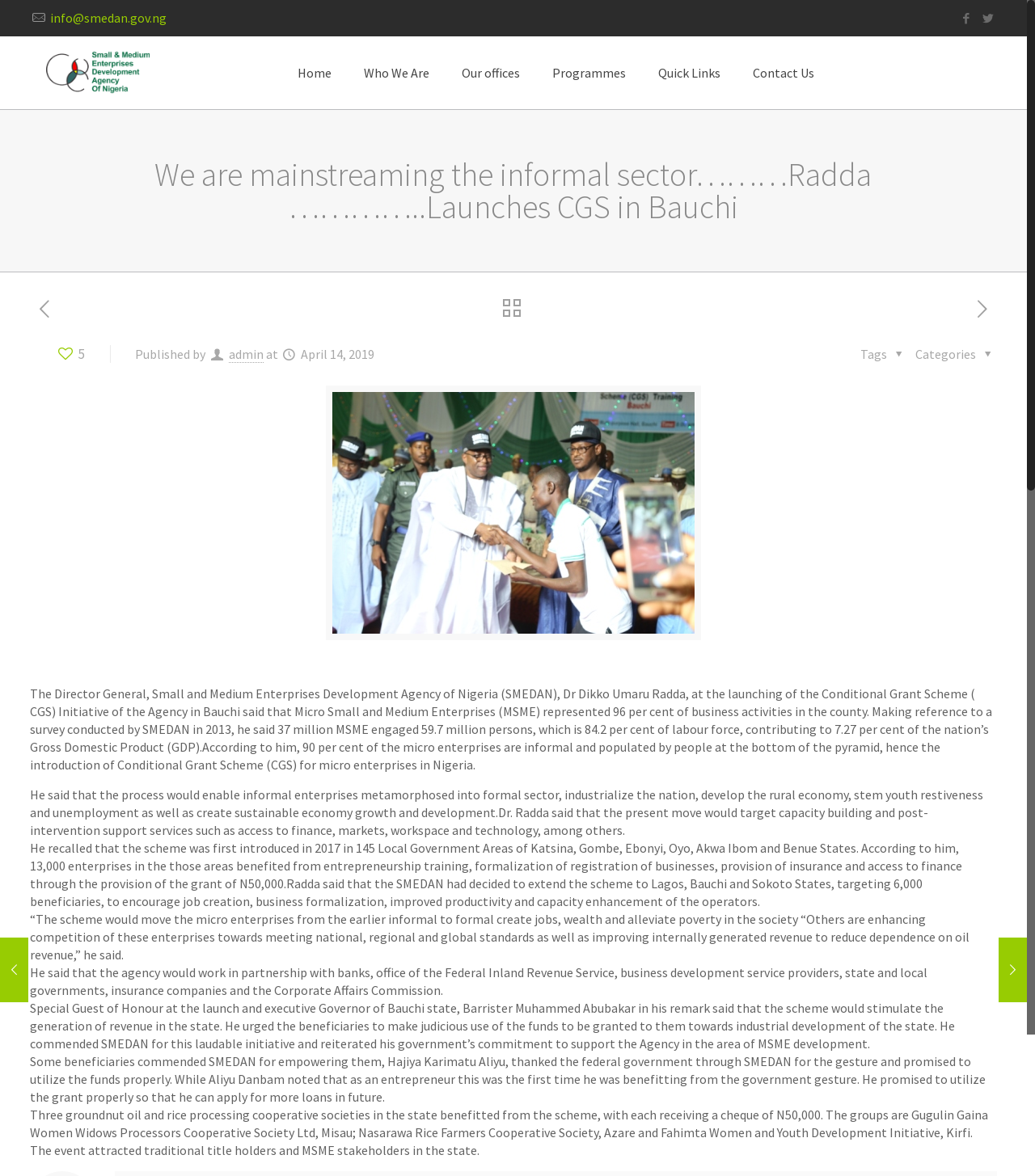Explain the webpage's design and content in an elaborate manner.

This webpage appears to be a news article or press release from the Small and Medium Enterprises Development Agency of Nigeria (SMEDAN). At the top of the page, there is a navigation menu with links to various sections of the website, including "Home", "Who We Are", "Our offices", "Programmes", "Quick Links", and "Contact Us". 

Below the navigation menu, there is a heading that reads "We are mainstreaming the informal sector………Radda …………..Launches CGS in Bauchi – SMEDAN". 

On the left side of the page, there are social media links and an email address. On the right side, there is a section with a date and time, indicating when the article was published. 

The main content of the page is a news article about the launch of the Conditional Grant Scheme (CGS) initiative by SMEDAN in Bauchi. The article quotes the Director General of SMEDAN, Dr. Dikko Umaru Radda, who spoke about the importance of micro, small, and medium enterprises (MSMEs) in the country and the need to formalize them. He also mentioned the benefits of the CGS, including capacity building, post-intervention support services, and access to finance.

The article also mentions that the scheme was first introduced in 2017 in six states and has now been extended to Lagos, Bauchi, and Sokoto States, targeting 6,000 beneficiaries. Additionally, it quotes the Governor of Bauchi State, Barrister Muhammed Abubakar, who commended SMEDAN for the initiative and urged the beneficiaries to make judicious use of the funds.

At the bottom of the page, there are three links to related news articles, including one about SMEDAN empowering over 2,000 entrepreneurs in Sokoto and another about SMEDAN training 104 young business entrepreneurs in Ogun.